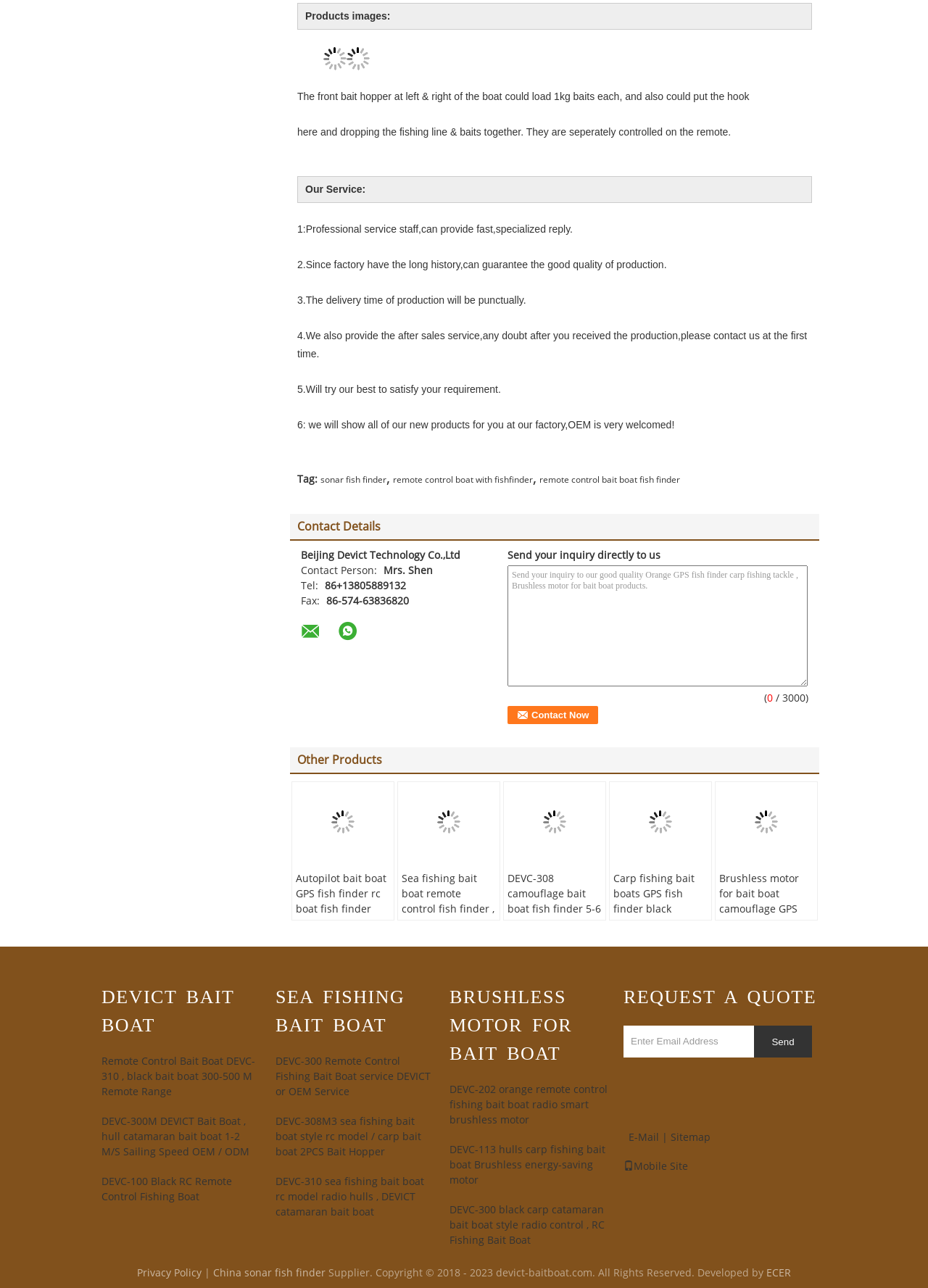Locate the bounding box for the described UI element: "DEVICT Bait Boat". Ensure the coordinates are four float numbers between 0 and 1, formatted as [left, top, right, bottom].

[0.109, 0.763, 0.281, 0.807]